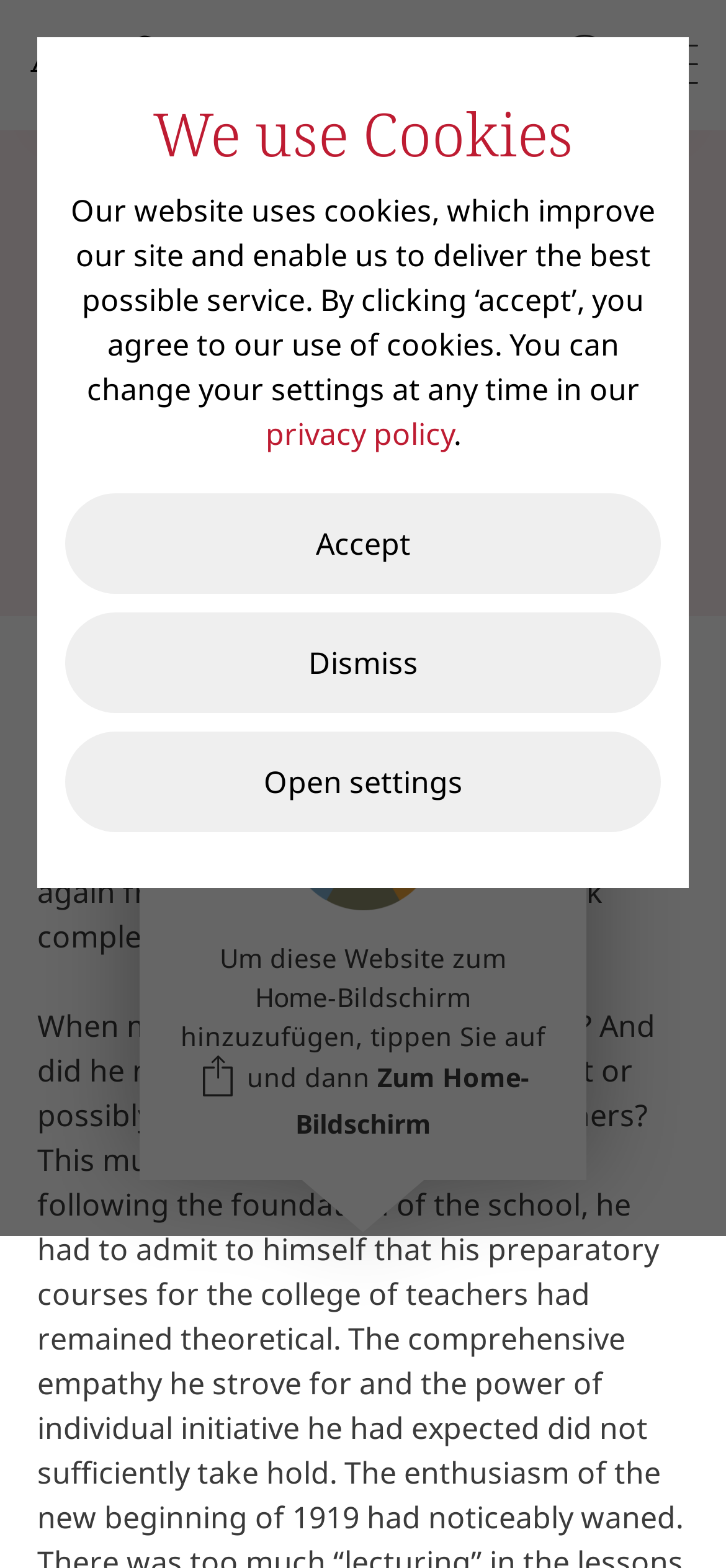Please find the bounding box for the UI component described as follows: "Publisher's View".

[0.103, 0.258, 0.482, 0.285]